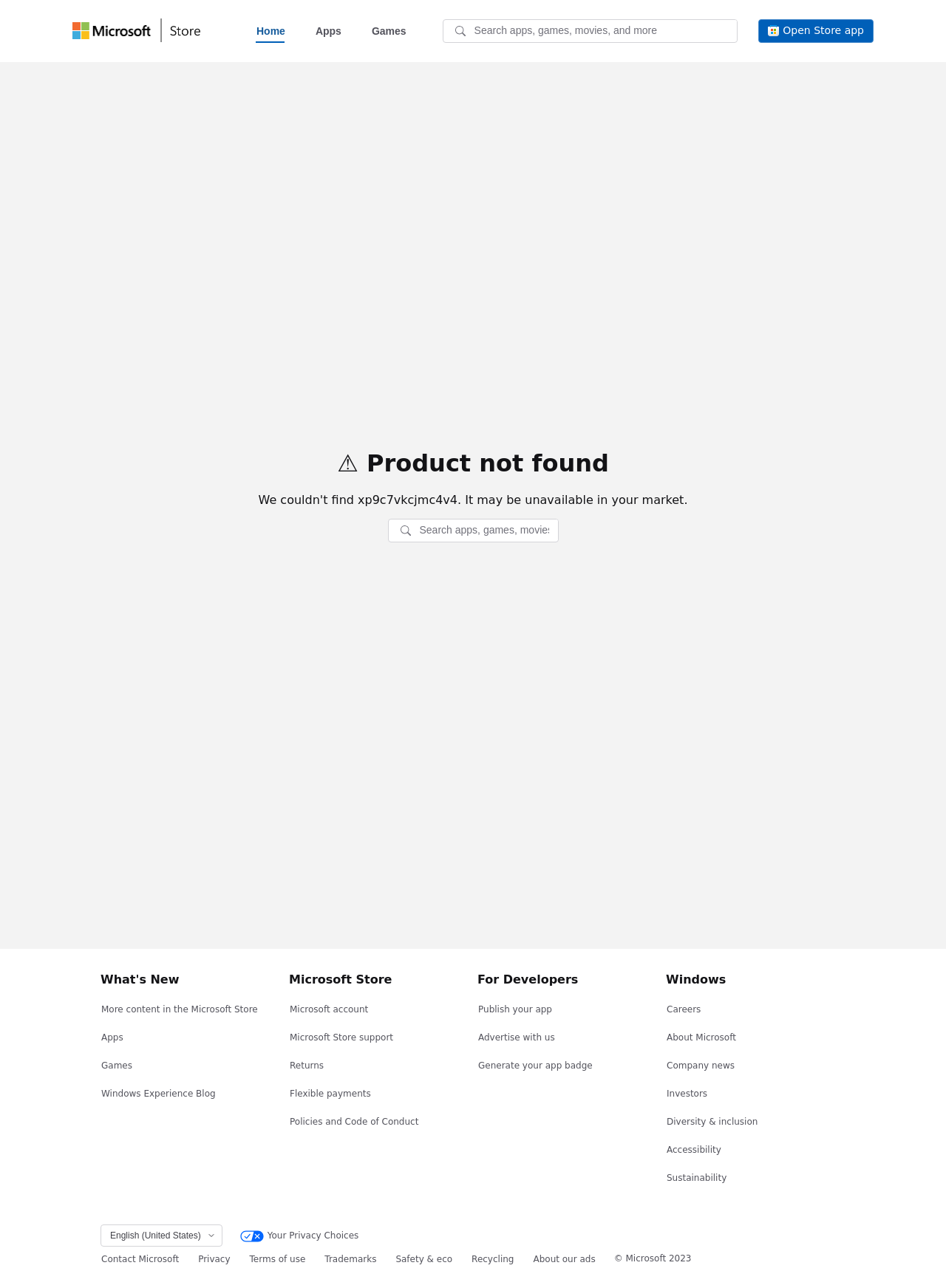How can users access their Microsoft account? Please answer the question using a single word or phrase based on the image.

Through the 'Microsoft account' link